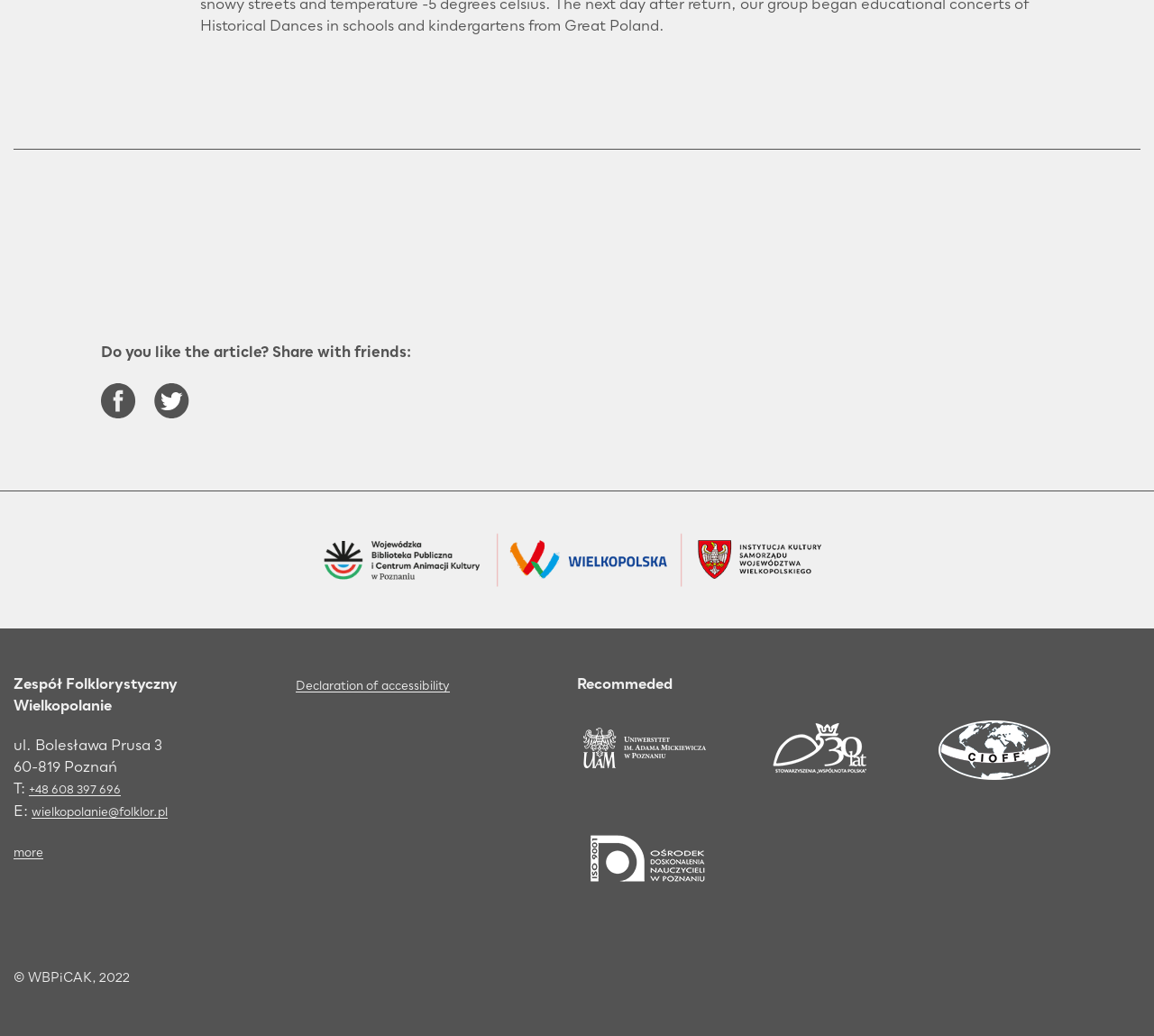Bounding box coordinates should be in the format (top-left x, top-left y, bottom-right x, bottom-right y) and all values should be floating point numbers between 0 and 1. Determine the bounding box coordinate for the UI element described as: +48 608 397 696

[0.025, 0.756, 0.105, 0.768]